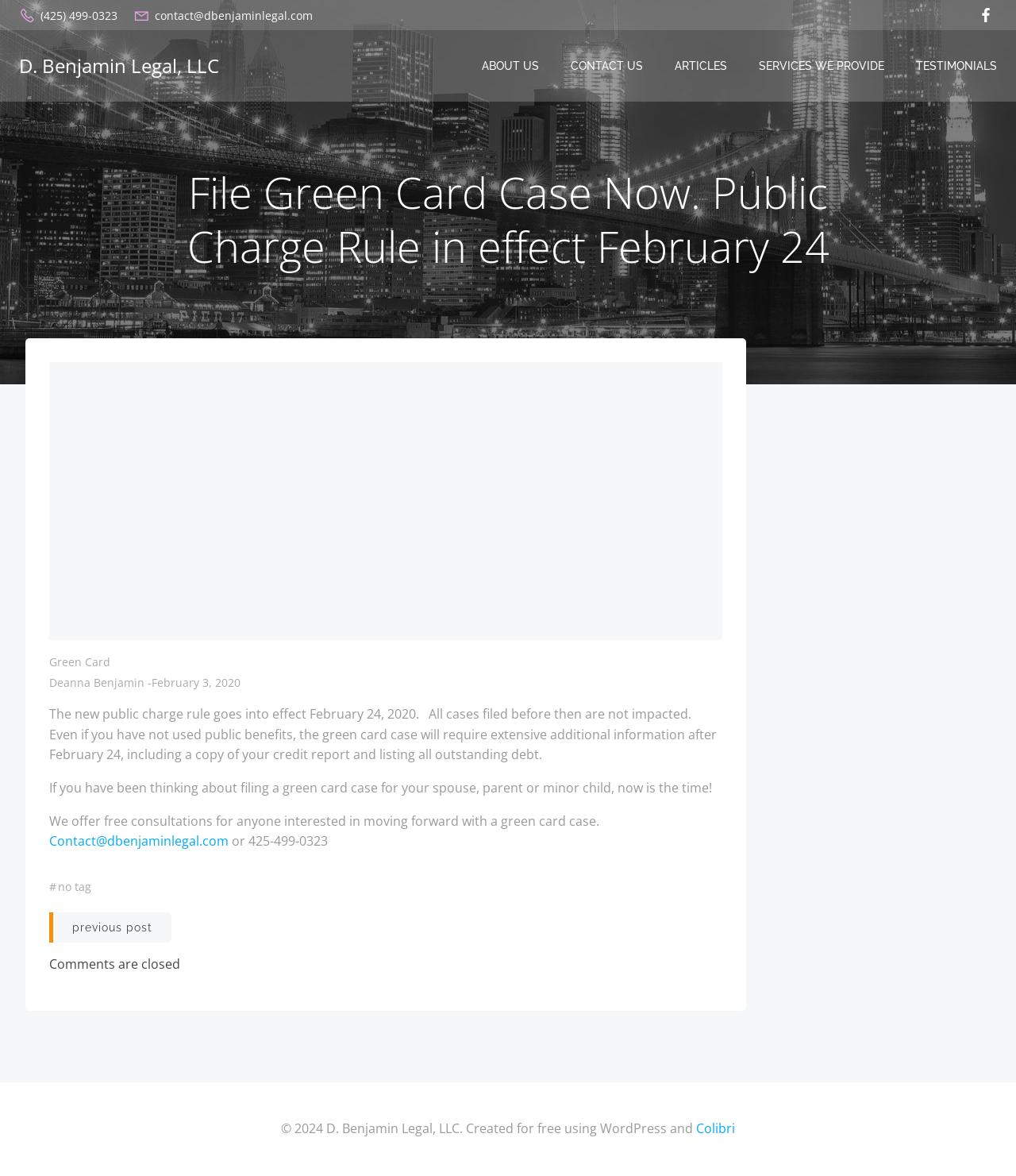Please find the bounding box coordinates of the clickable region needed to complete the following instruction: "Send an email to the lawyer". The bounding box coordinates must consist of four float numbers between 0 and 1, i.e., [left, top, right, bottom].

[0.131, 0.005, 0.308, 0.02]